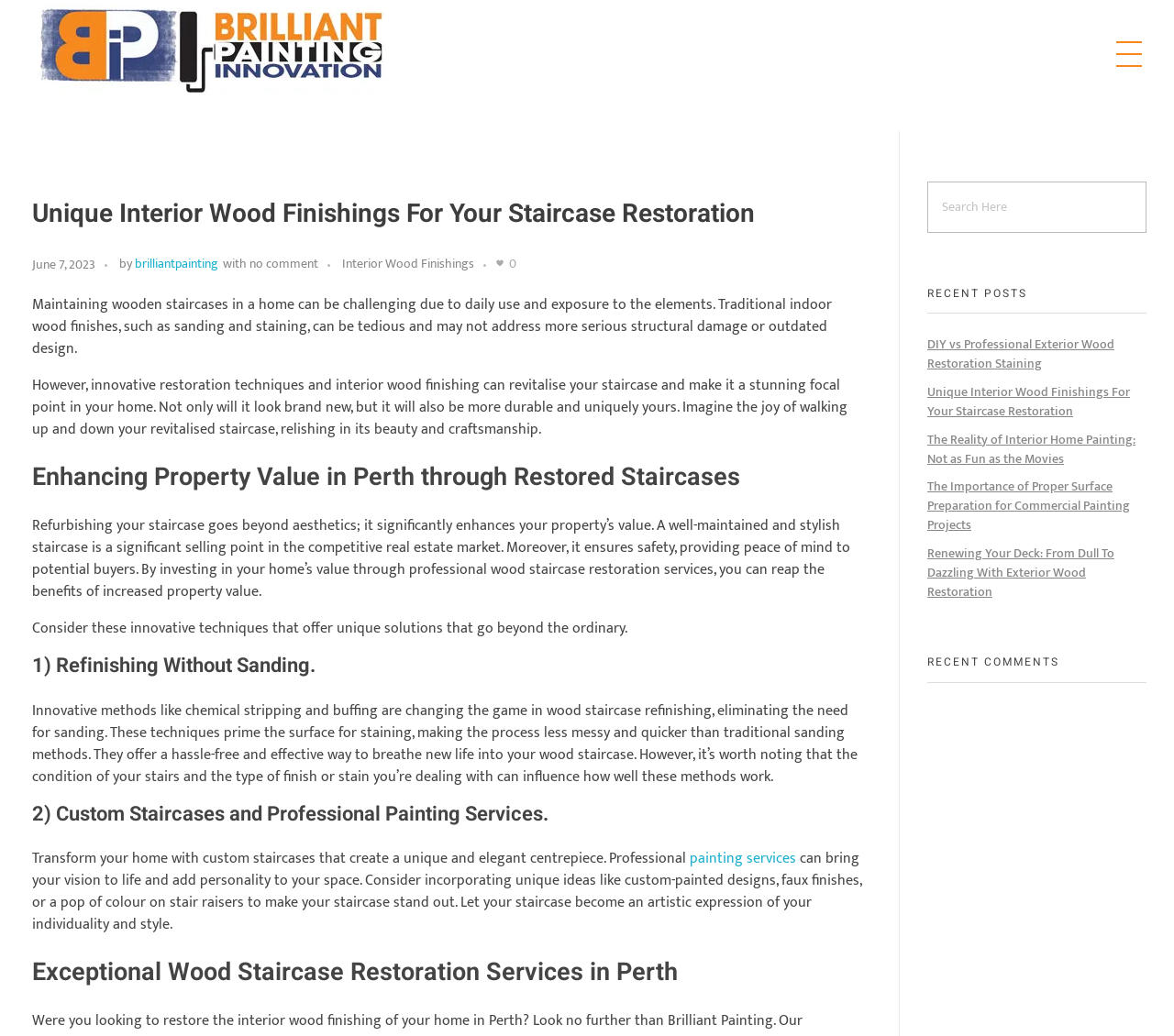How many recent posts are listed?
Carefully analyze the image and provide a detailed answer to the question.

I found the number of recent posts by counting the link elements under the 'RECENT POSTS' heading, which are 5 in total.